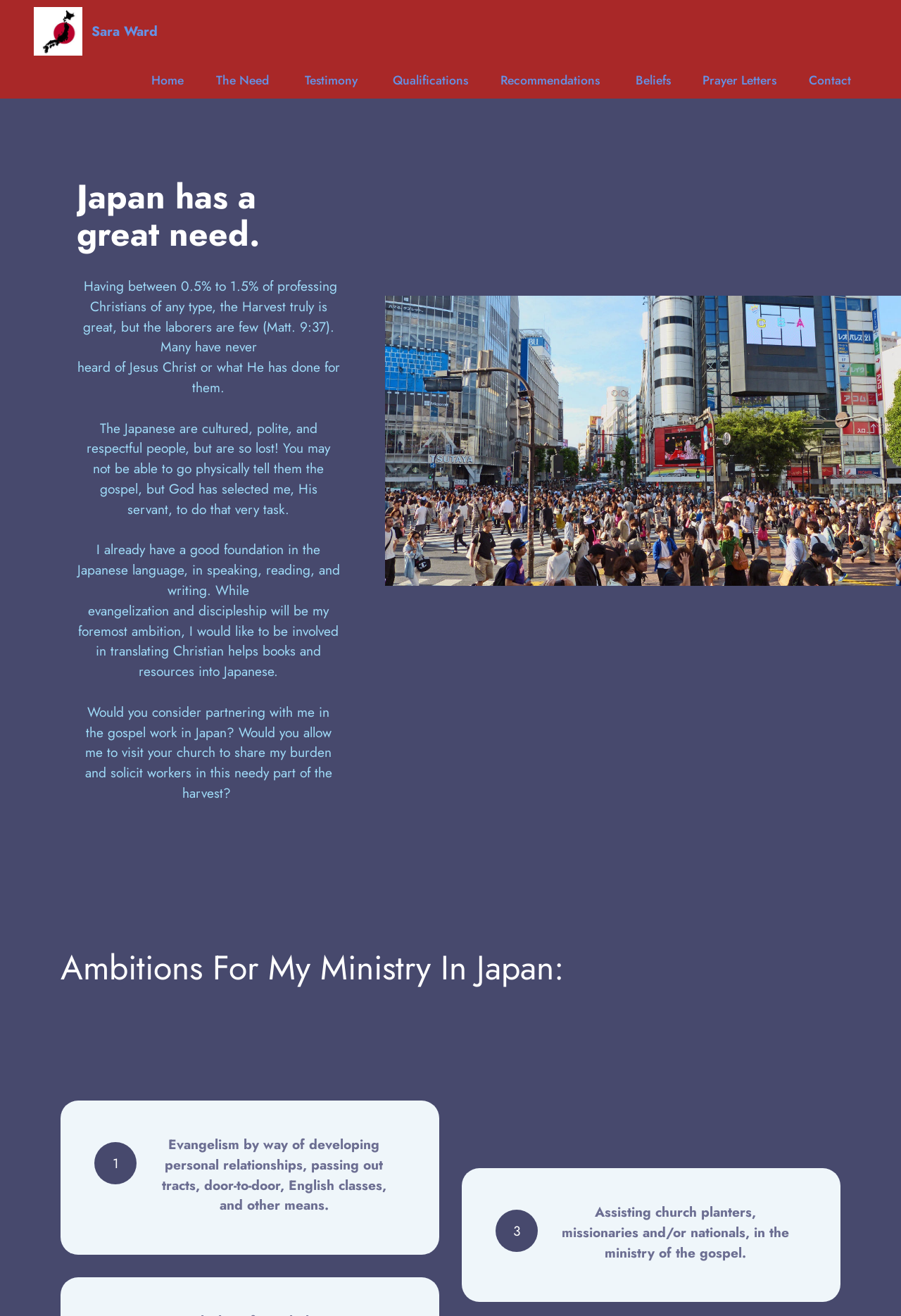Examine the image and give a thorough answer to the following question:
What is the main need mentioned in Japan?

Based on the webpage content, it is mentioned that Japan has a great need, and the need is specified as having between 0.5% to 1.5% of professing Christians of any type, implying that the main need is the lack of Christians in Japan.